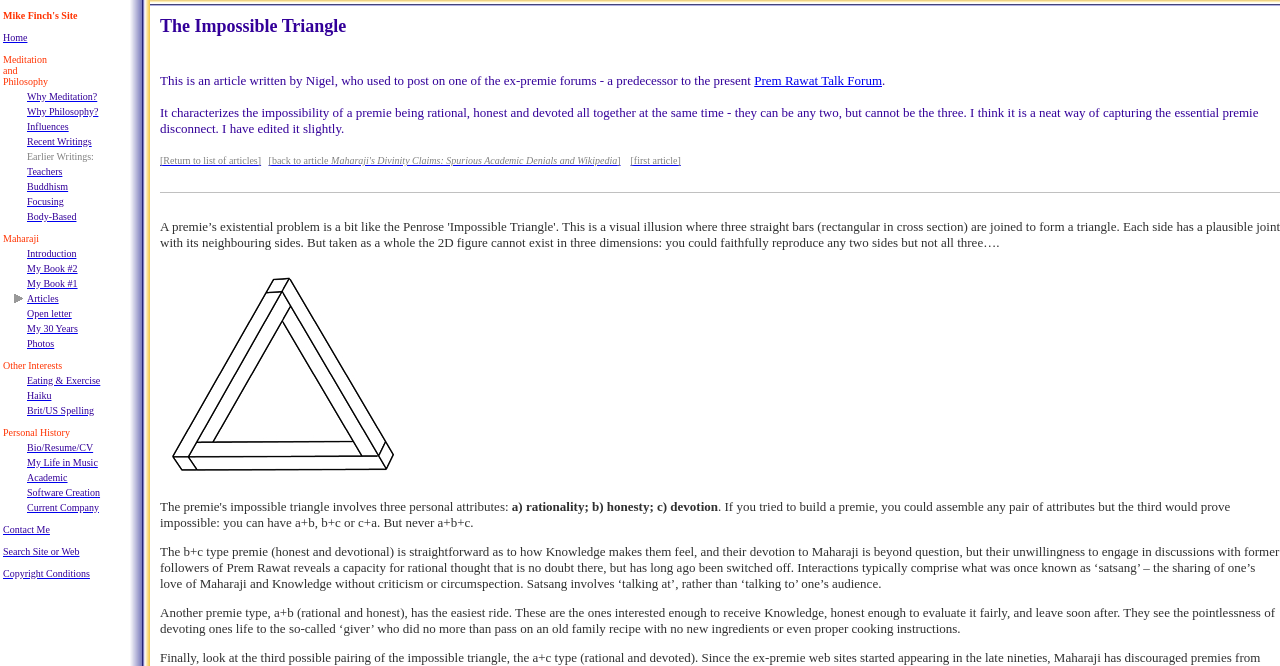Respond with a single word or phrase:
How many links are there in the table?

14